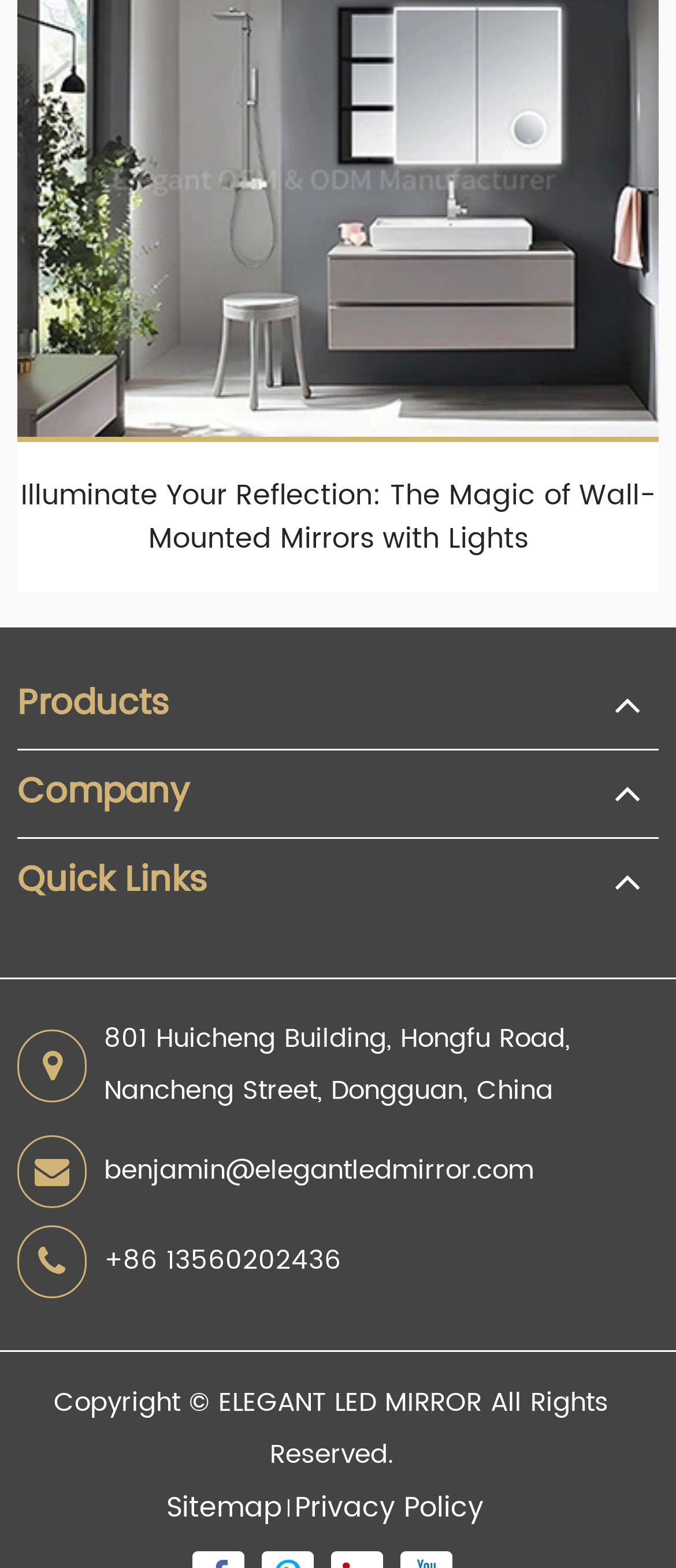What is the phone number of the company?
Please give a detailed and elaborate answer to the question based on the image.

I found the company's phone number by looking at the link element containing the phone number '+86 13560202436', which is located at the bottom of the webpage.